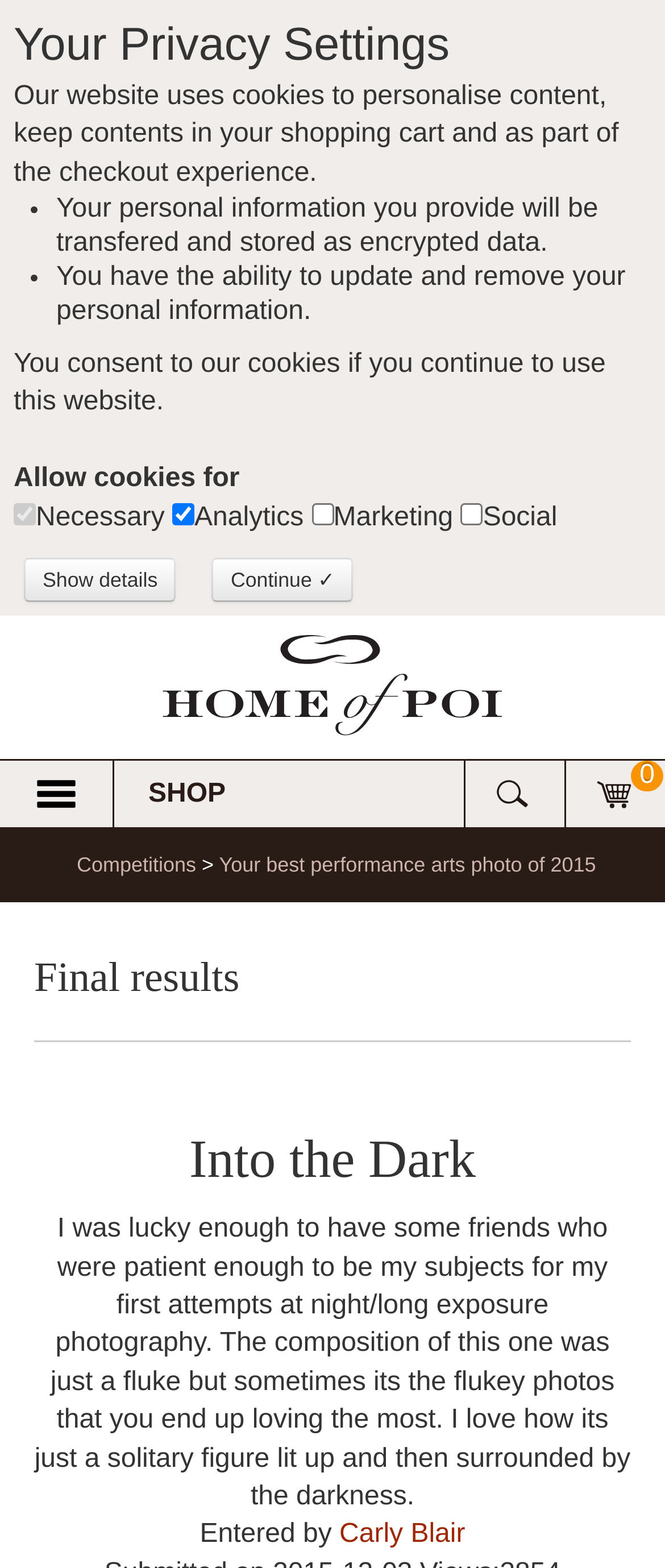Locate the UI element described by Open Search and provide its bounding box coordinates. Use the format (top-left x, top-left y, bottom-right x, bottom-right y) with all values as floating point numbers between 0 and 1.

[0.7, 0.485, 0.849, 0.527]